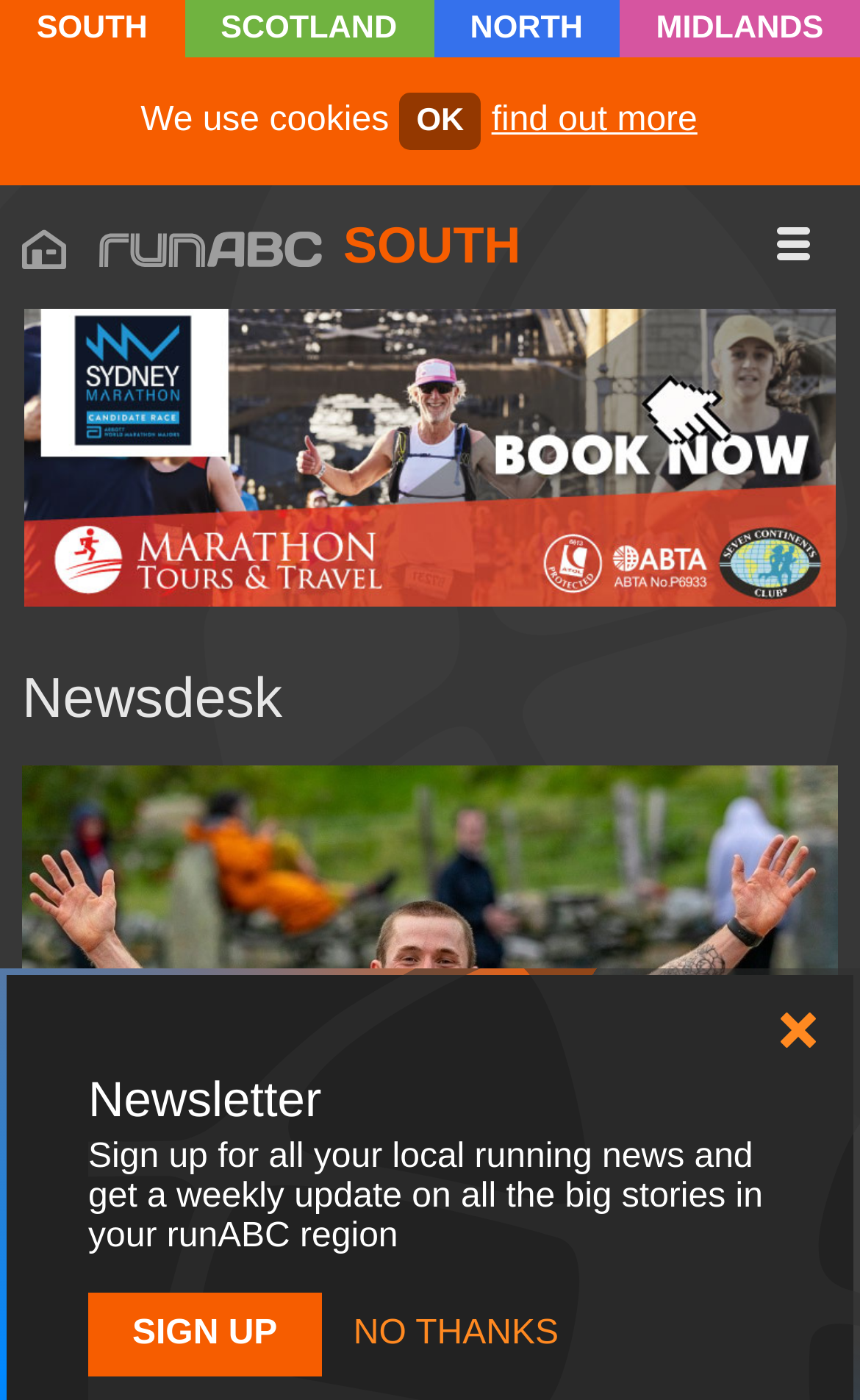Please answer the following question using a single word or phrase: 
How many regions are listed for running news?

4